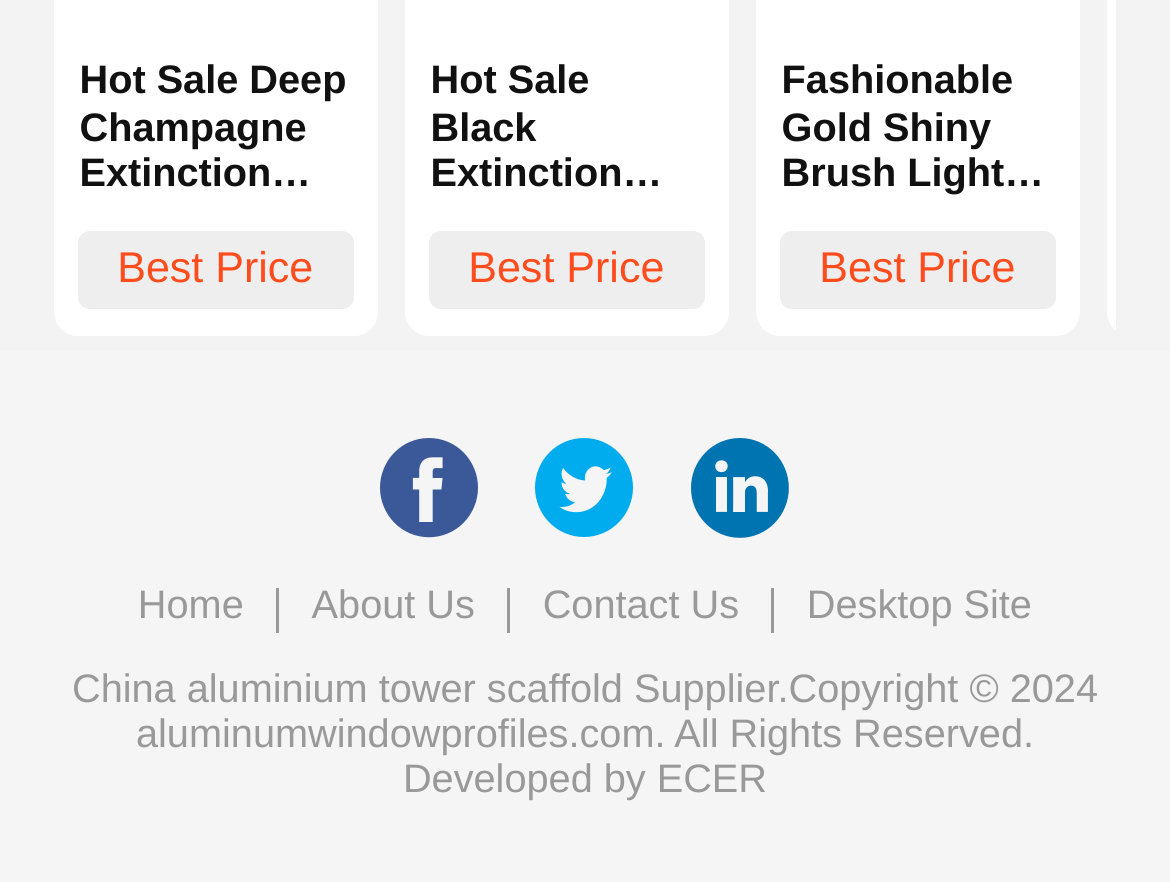Can you specify the bounding box coordinates for the region that should be clicked to fulfill this instruction: "Contact Us".

[0.464, 0.659, 0.632, 0.719]